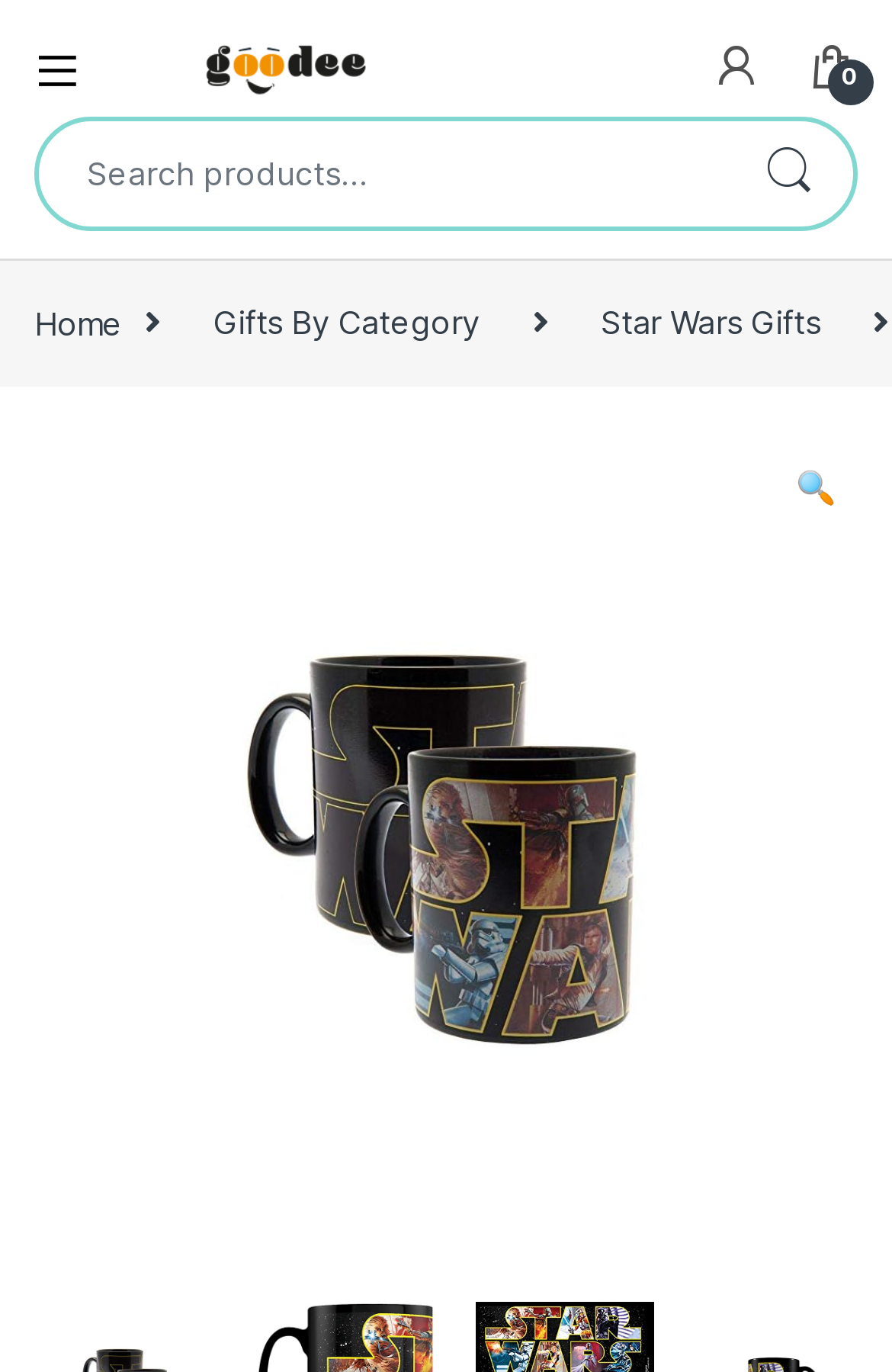Provide your answer in a single word or phrase: 
What is the name of the online gift shop?

Goodee Gift Shop